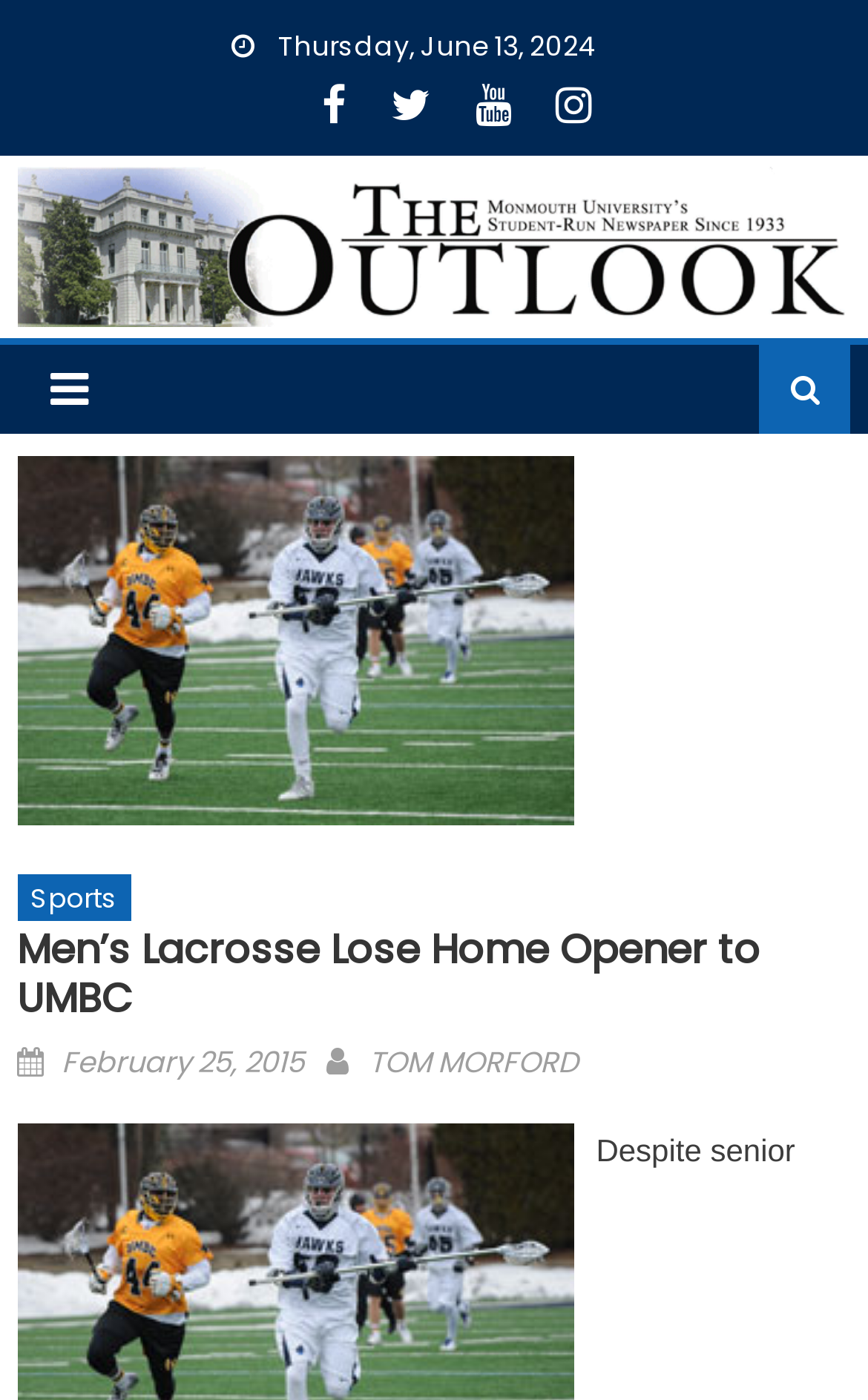Locate the primary heading on the webpage and return its text.

Men’s Lacrosse Lose Home Opener to UMBC